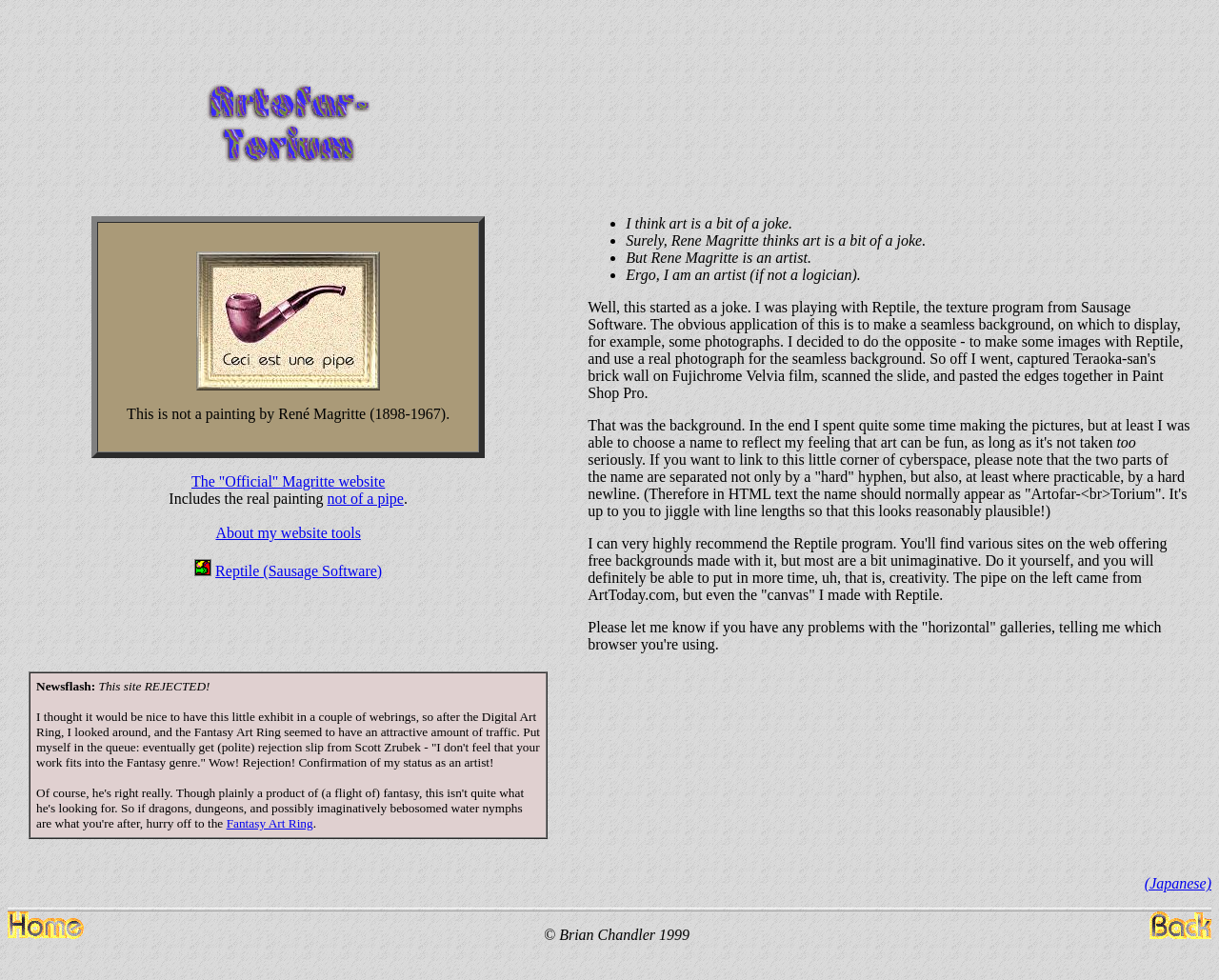Find the UI element described as: "The "Official" Magritte website" and predict its bounding box coordinates. Ensure the coordinates are four float numbers between 0 and 1, [left, top, right, bottom].

[0.157, 0.483, 0.316, 0.5]